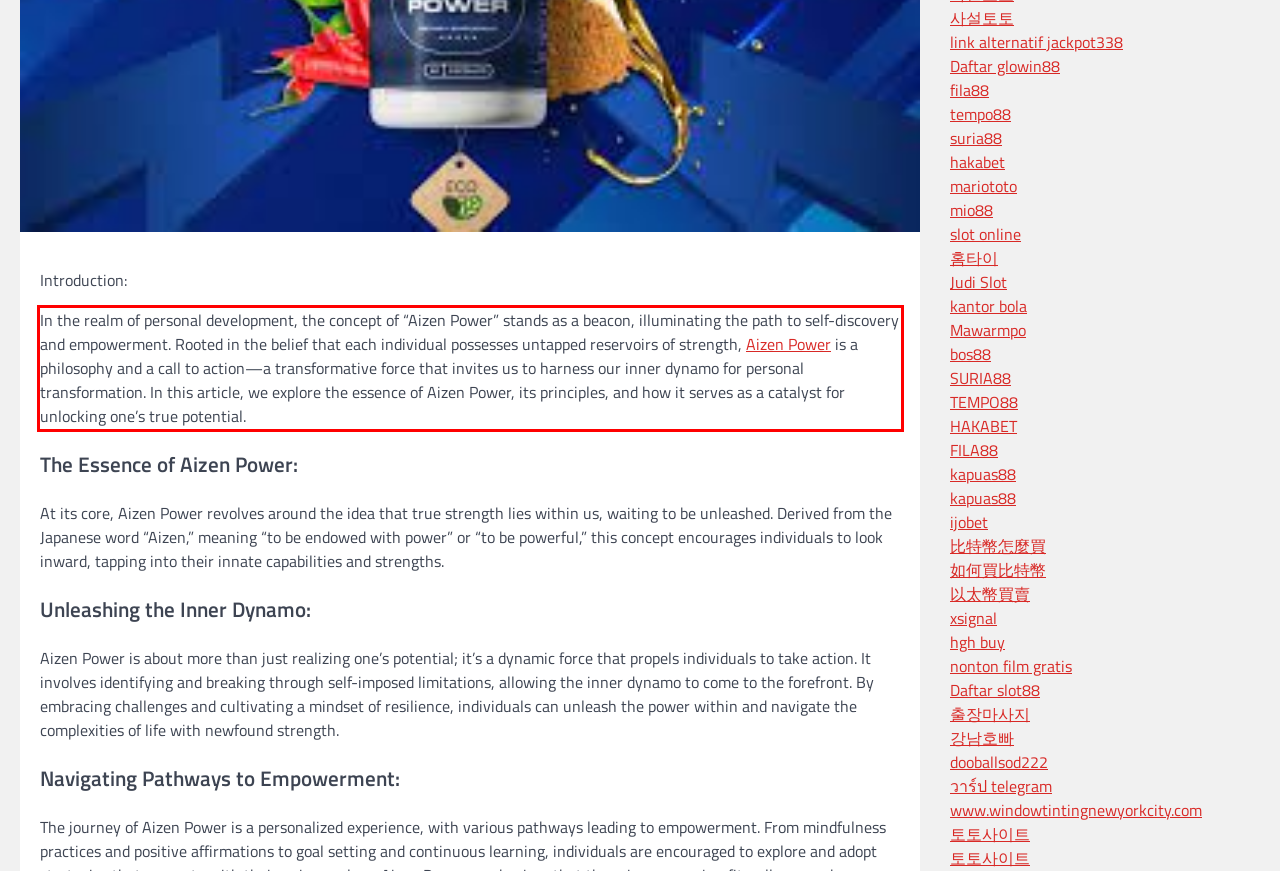Please identify and extract the text content from the UI element encased in a red bounding box on the provided webpage screenshot.

In the realm of personal development, the concept of “Aizen Power” stands as a beacon, illuminating the path to self-discovery and empowerment. Rooted in the belief that each individual possesses untapped reservoirs of strength, Aizen Power is a philosophy and a call to action—a transformative force that invites us to harness our inner dynamo for personal transformation. In this article, we explore the essence of Aizen Power, its principles, and how it serves as a catalyst for unlocking one’s true potential.